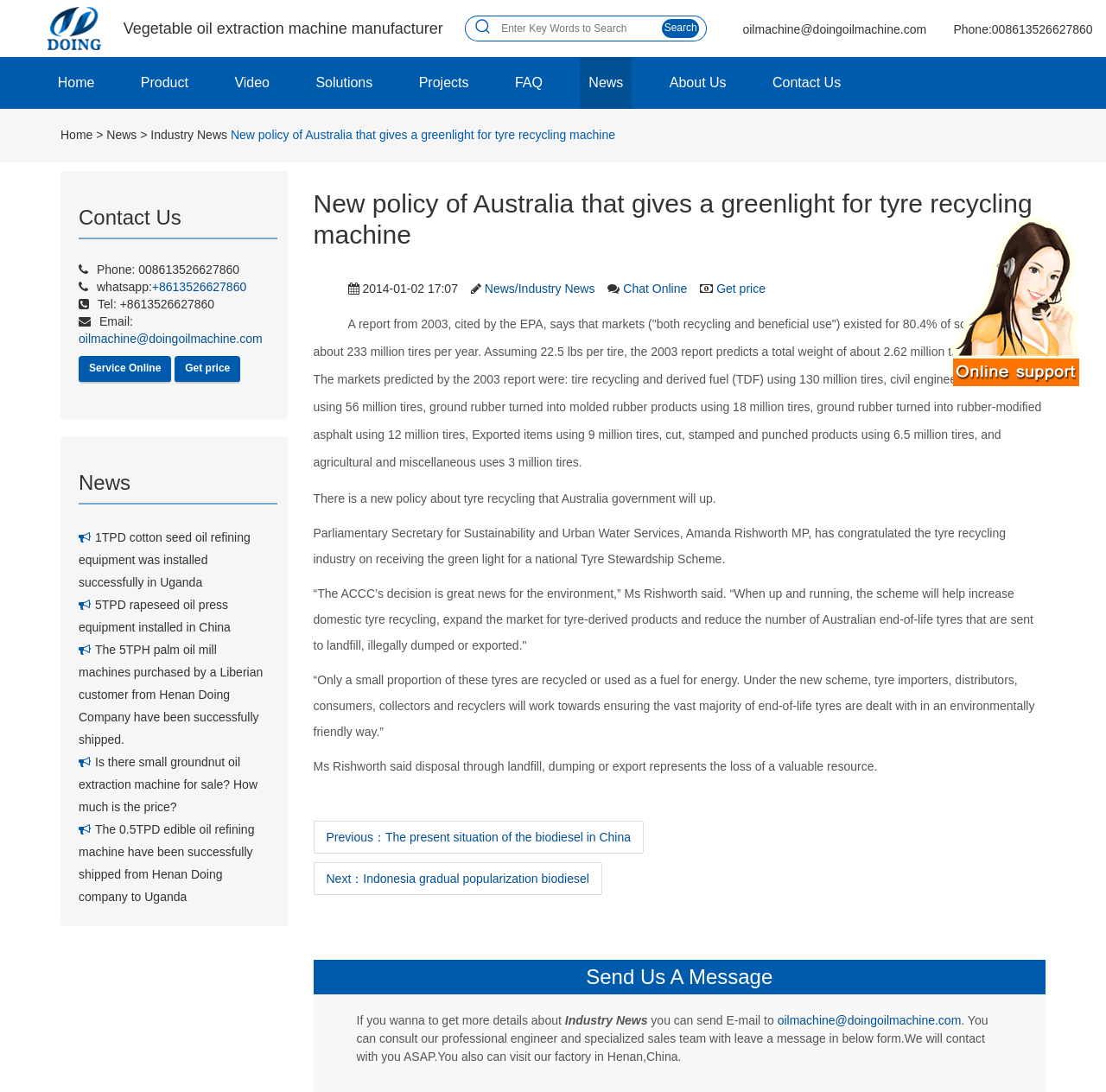Please answer the following question using a single word or phrase: 
How can I contact the company?

Email or phone